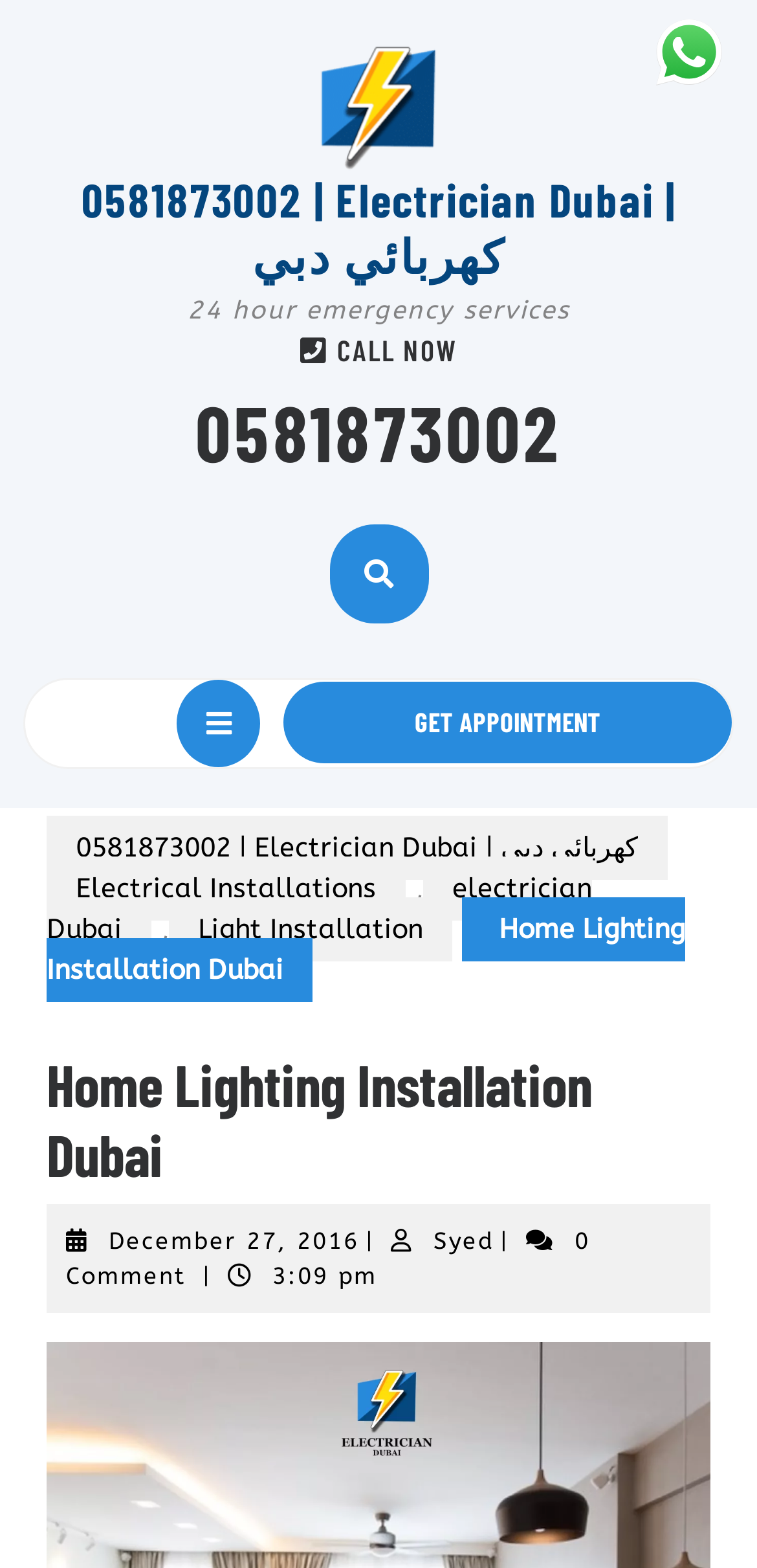Identify the bounding box coordinates of the region I need to click to complete this instruction: "view the article Zug – Monday 31st December 2018".

None